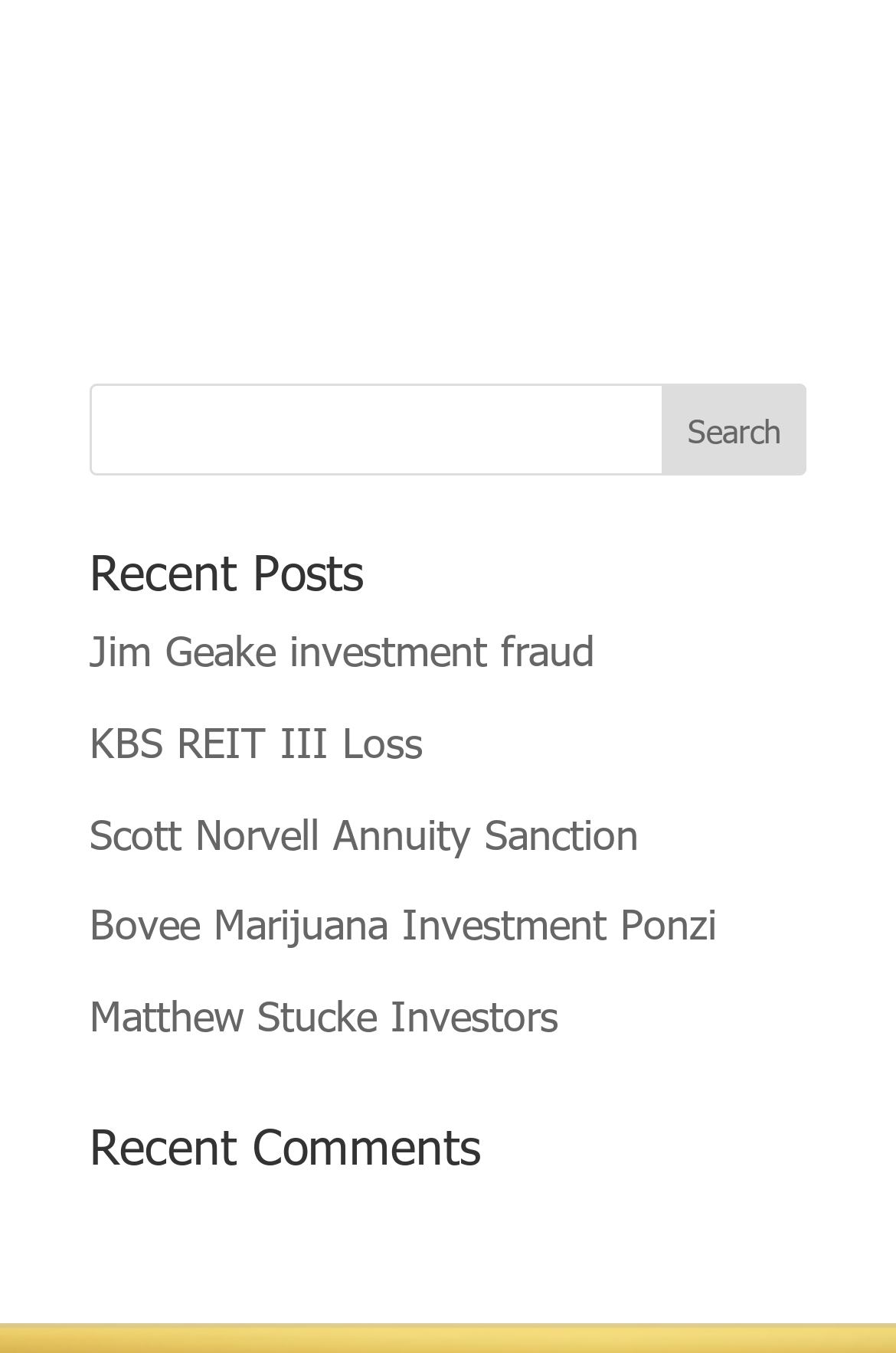Provide the bounding box for the UI element matching this description: "Scott Norvell Annuity Sanction".

[0.1, 0.595, 0.713, 0.634]